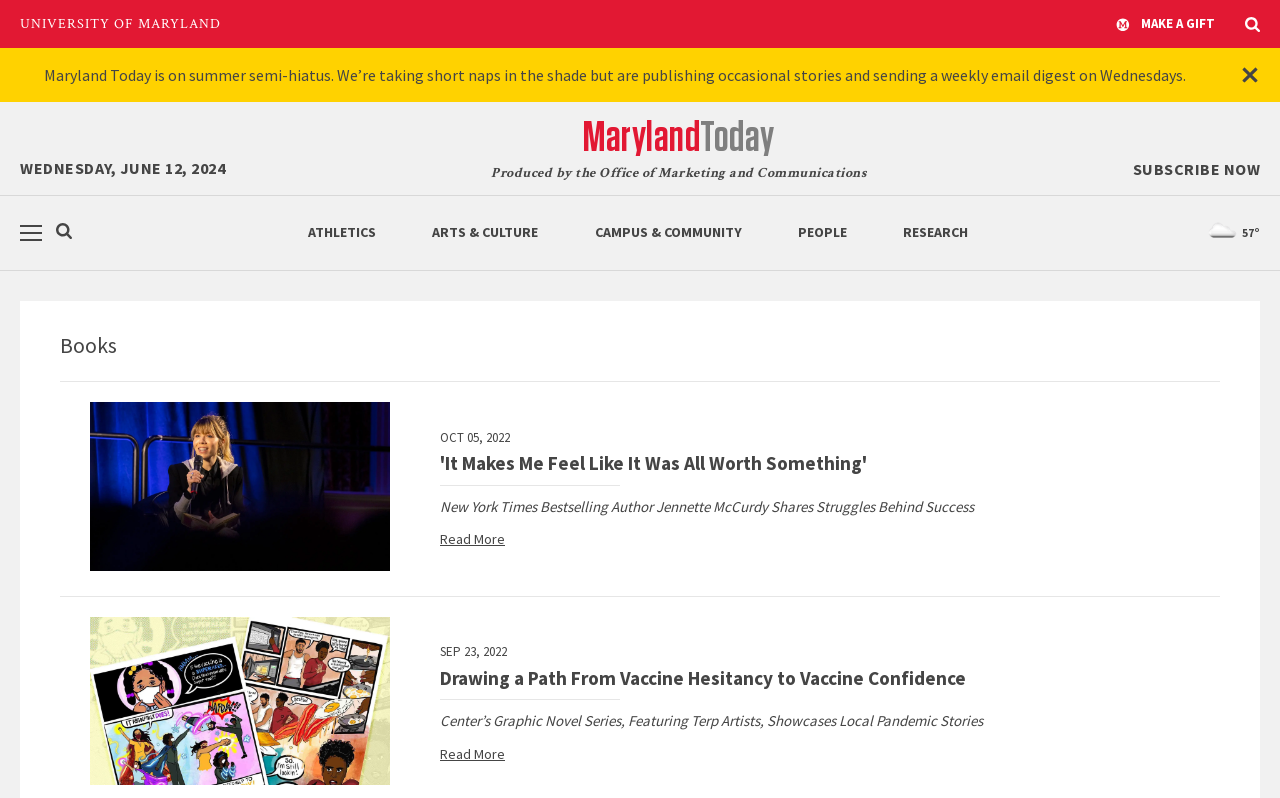Identify the bounding box coordinates of the area you need to click to perform the following instruction: "Click the 'UNIVERSITY OF MARYLAND' link".

[0.016, 0.005, 0.173, 0.056]